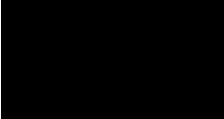Explain the image thoroughly, mentioning every notable detail.

The image prominently features the title "Sharaf DG Careers" in a simple and clear design, likely representing job opportunities or career-related information for Sharaf DG, a major player in the retail and electronics sector. Positioned alongside links to current job vacancies in Dubai for 2024, the image emphasizes the availability of new job positions, inviting potential applicants to explore career options. The context suggests a focus on transparency and accessibility in the job market, a vital aspect for job seekers navigating their career paths.